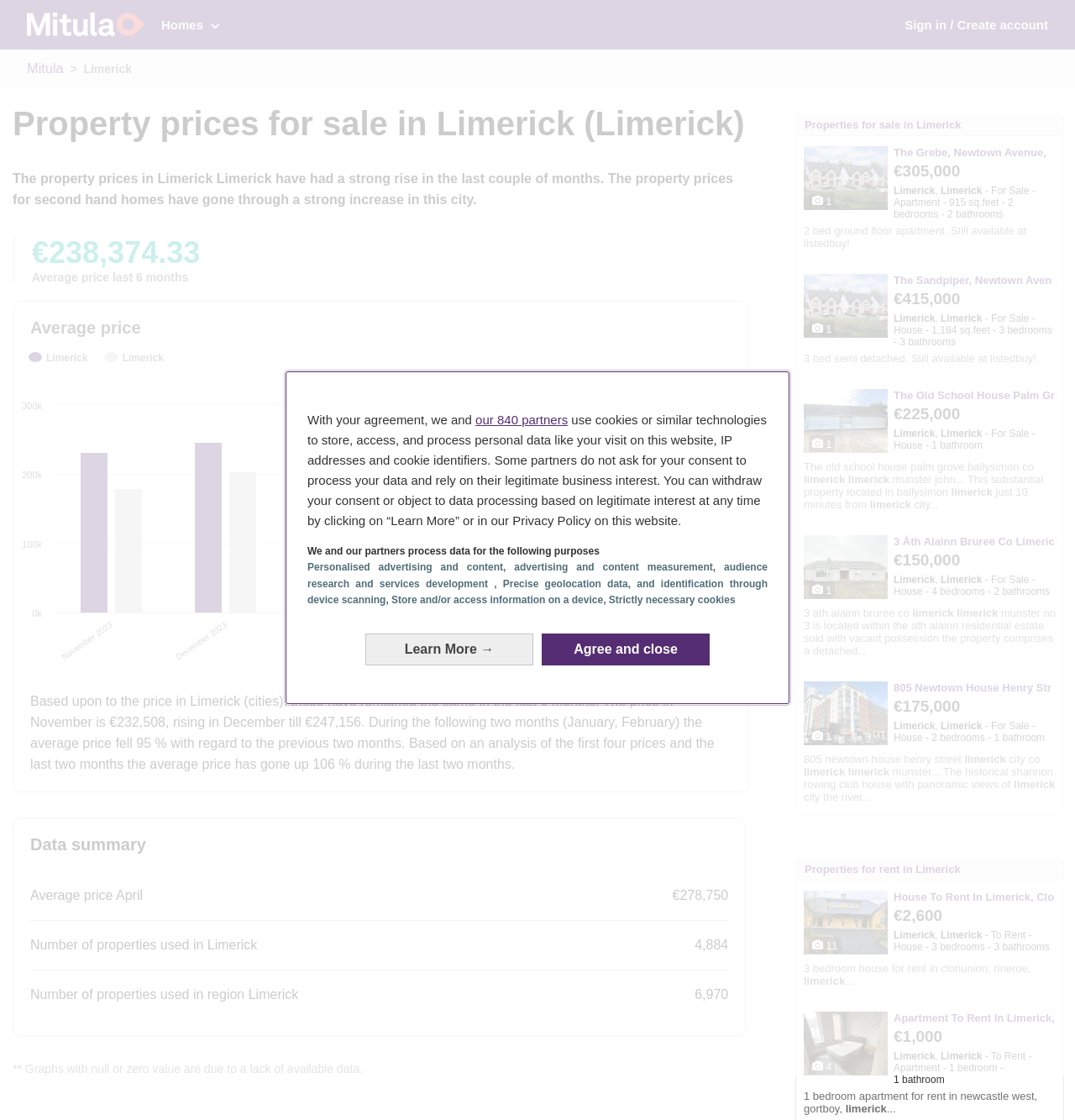Find and specify the bounding box coordinates that correspond to the clickable region for the instruction: "Explore properties for rent in Limerick".

[0.748, 0.77, 0.893, 0.782]